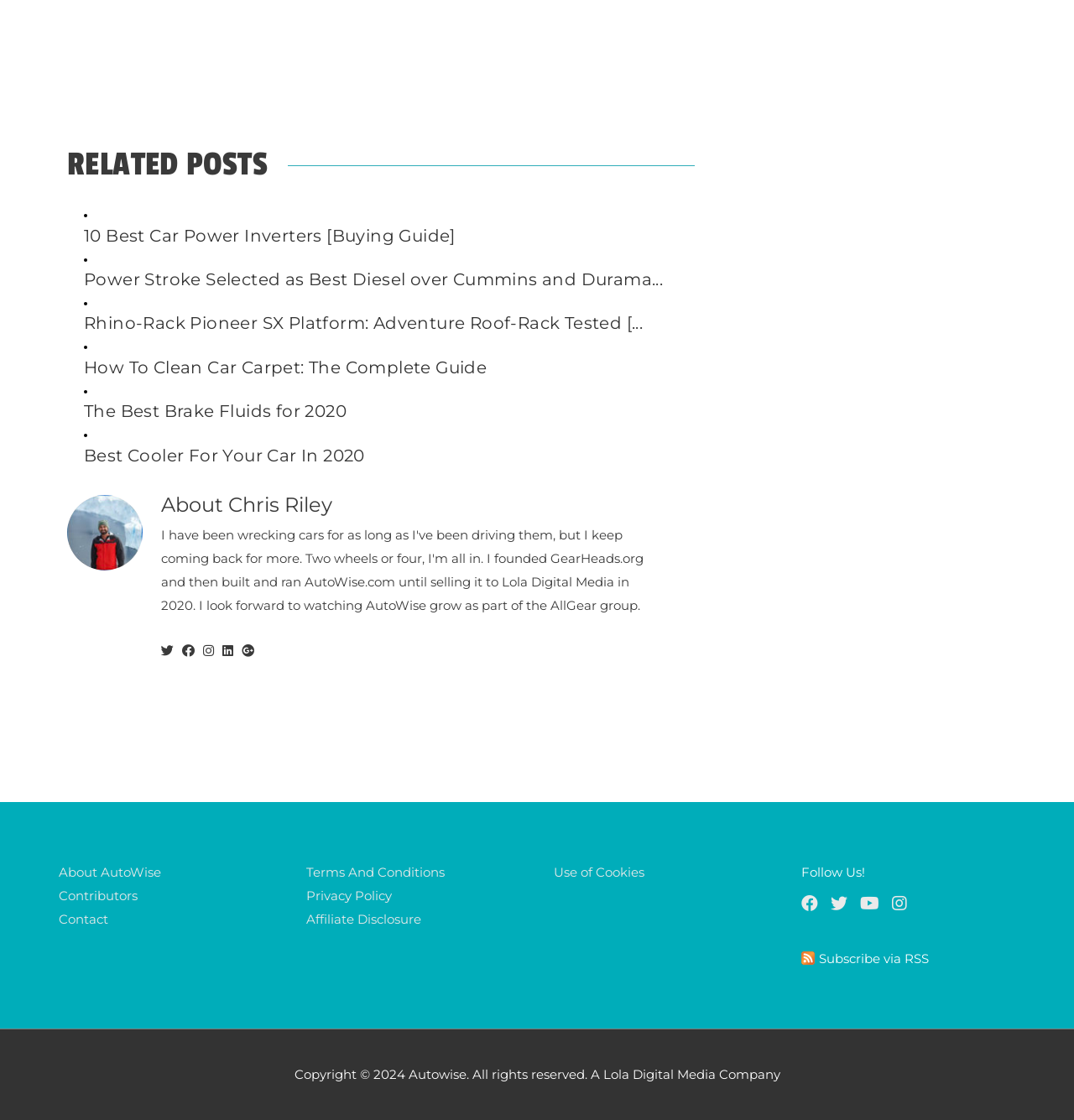What is the year of copyright for this website?
Using the image as a reference, answer the question with a short word or phrase.

2024